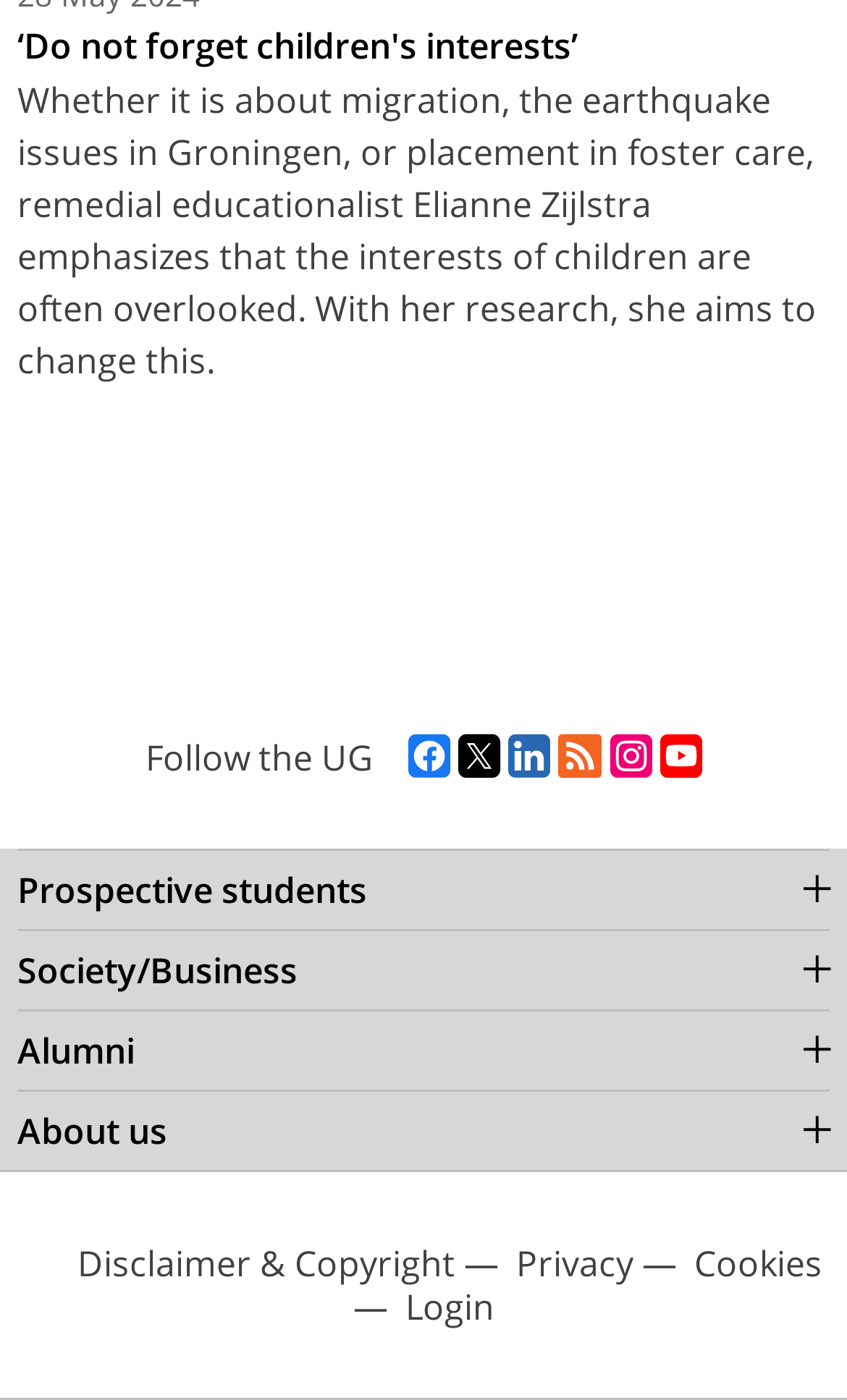Answer briefly with one word or phrase:
What are the main categories on the webpage?

Prospective students, Society/Business, Alumni, About us